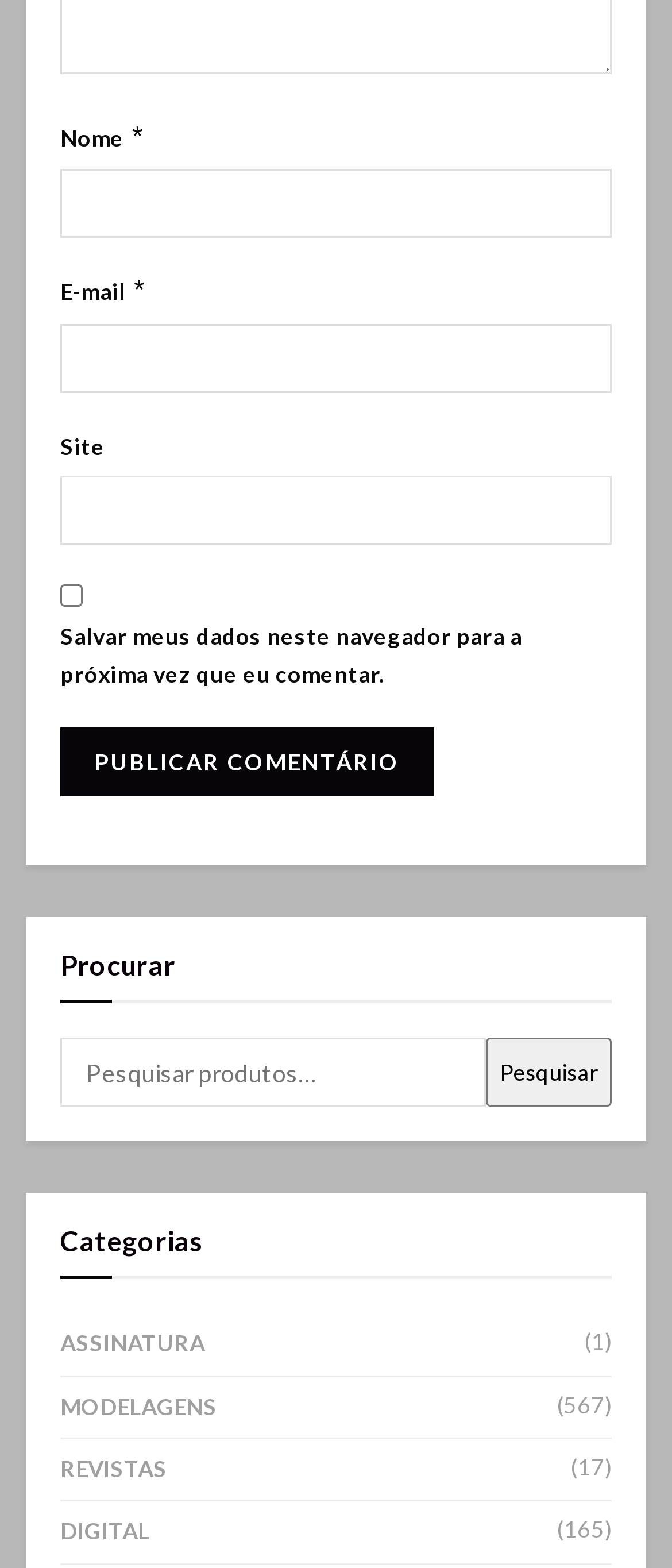Respond to the question below with a single word or phrase: What is the button text to submit a comment?

Publicar comentário